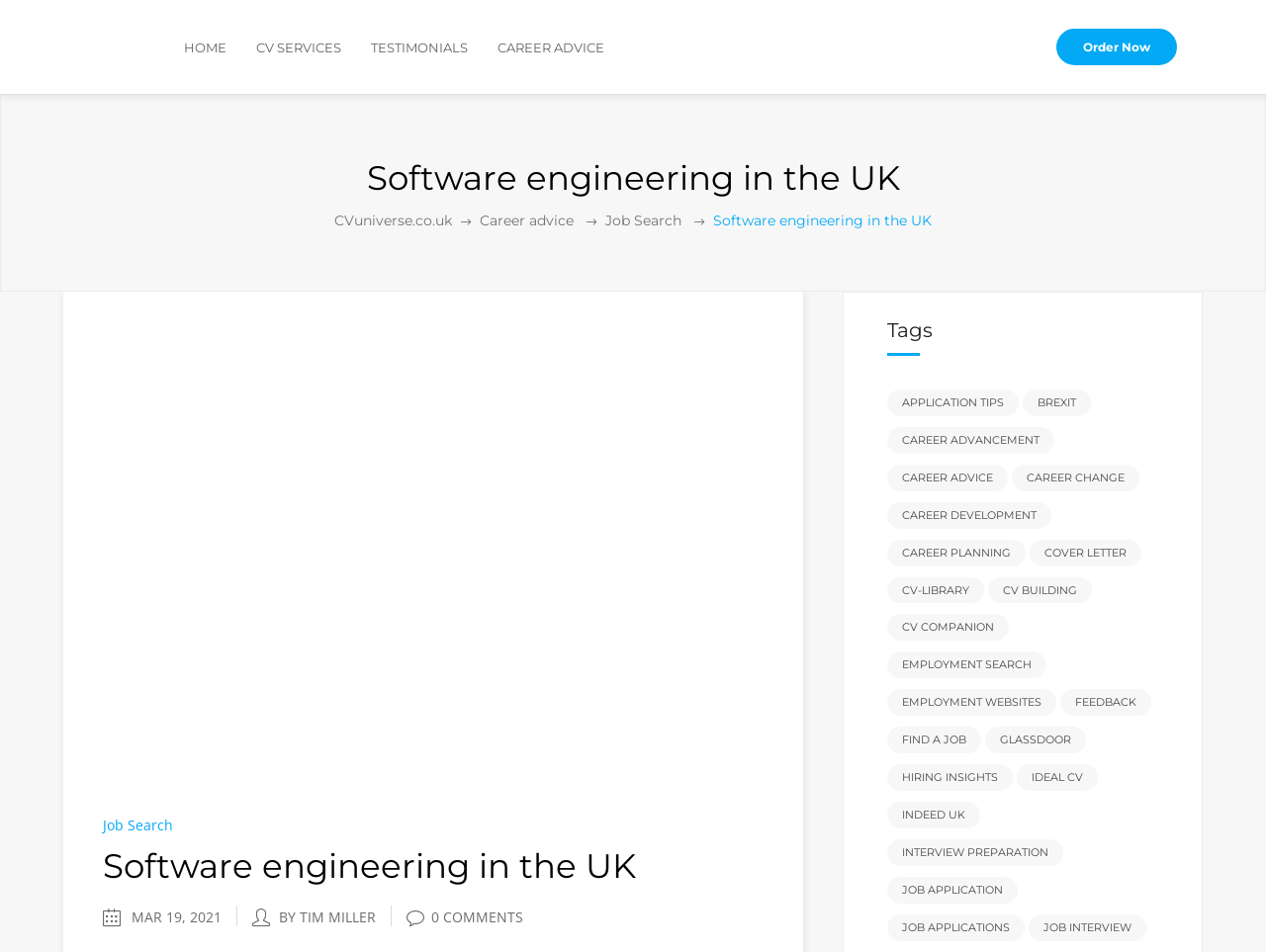Find and extract the text of the primary heading on the webpage.

Software engineering in the UK